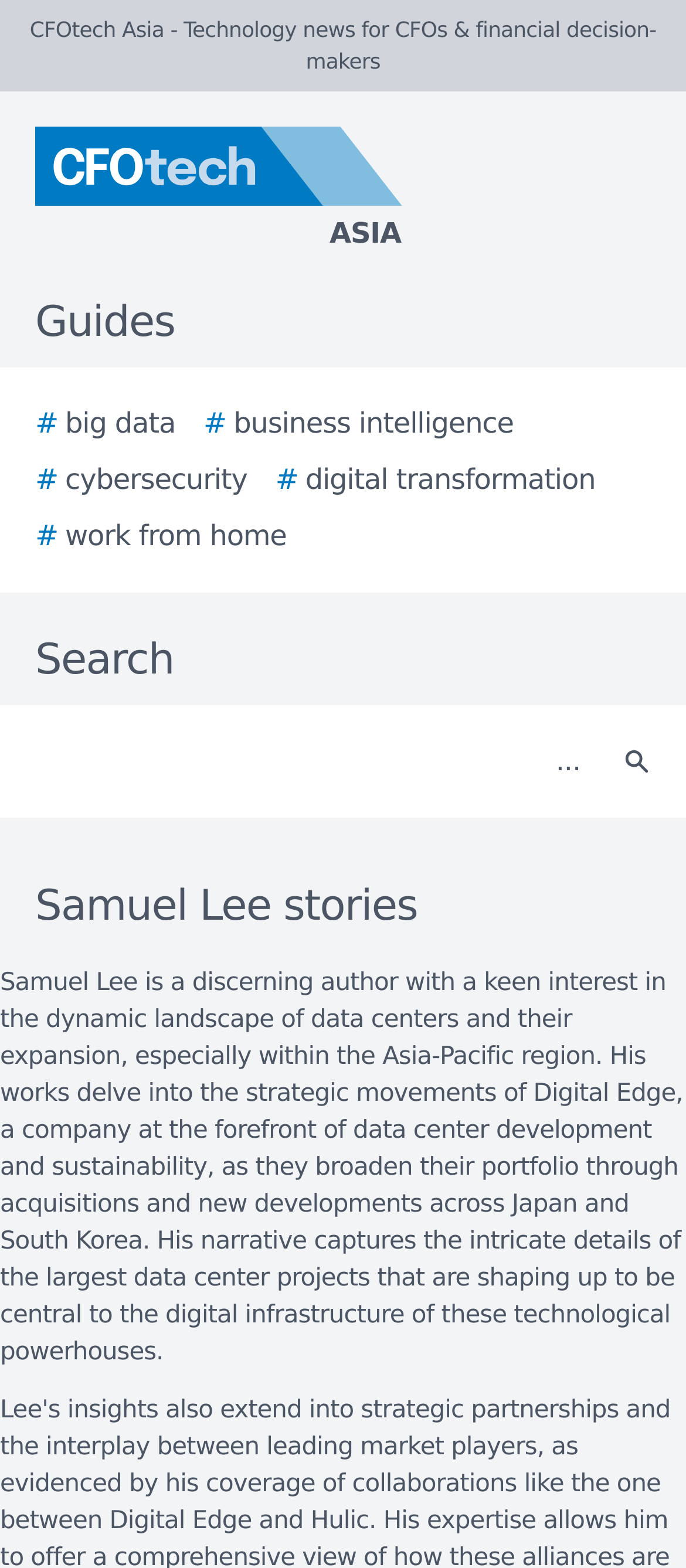With reference to the image, please provide a detailed answer to the following question: How many links are there in the navigation menu?

The answer can be found by counting the number of links in the navigation menu, which are '# big data', '# business intelligence', '# cybersecurity', '# digital transformation', and '# work from home'.